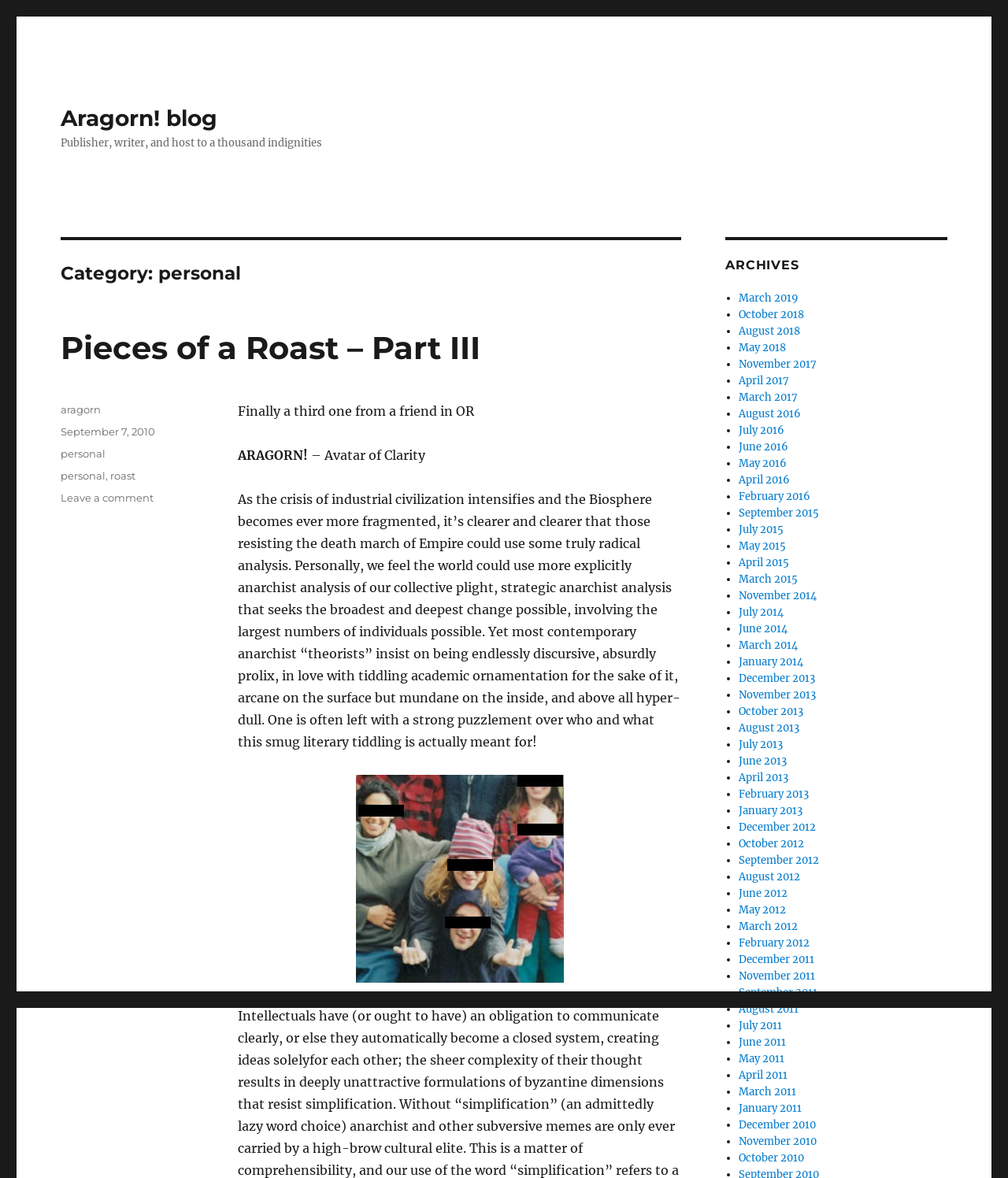Using the image as a reference, answer the following question in as much detail as possible:
What are the archives of the blog?

The archives of the blog can be found in the sidebar section of the webpage, where it says 'ARCHIVES' followed by a list of months and years, each with a link to the corresponding archive page.